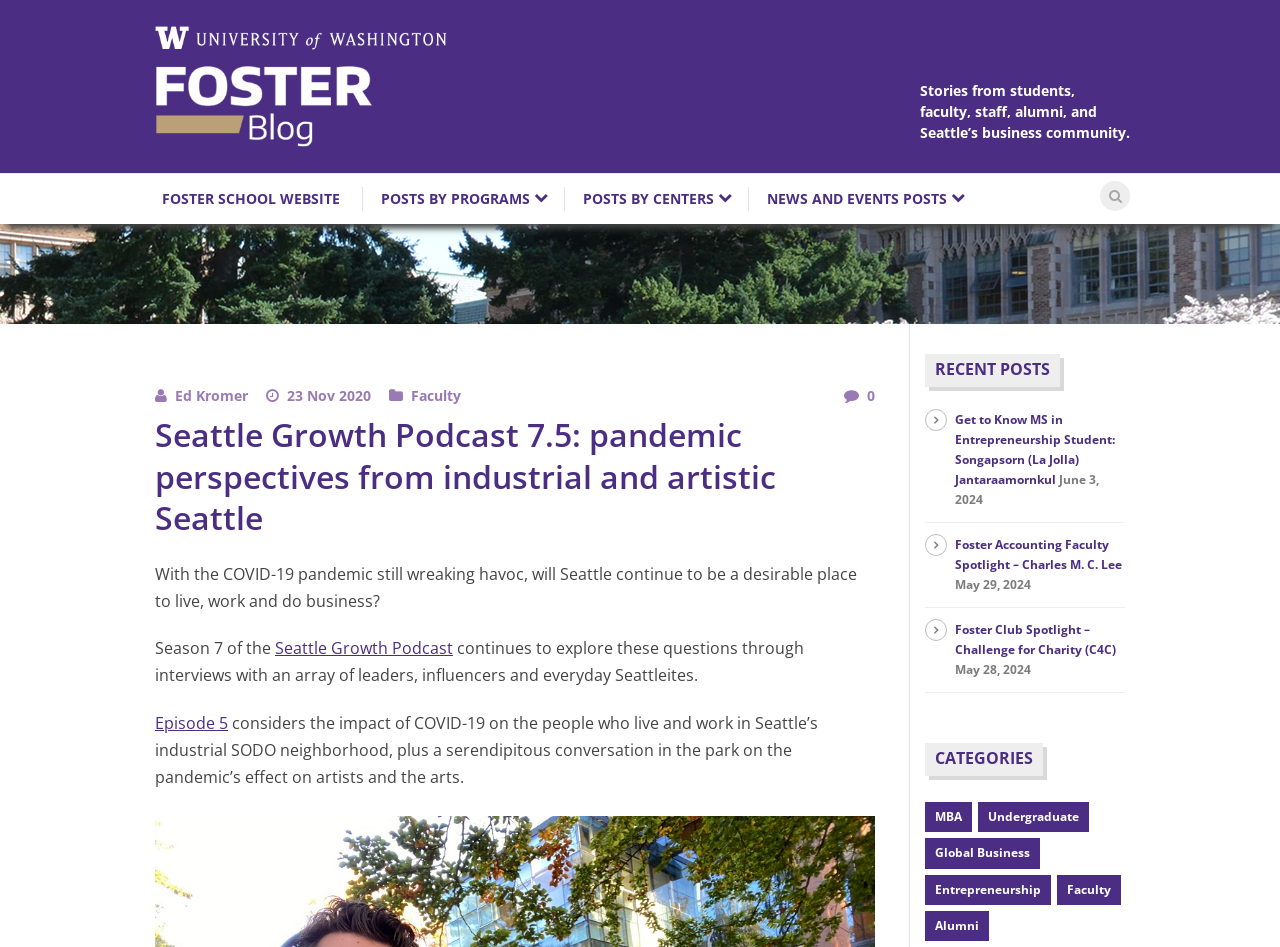What is the topic of Episode 5 of the Seattle Growth Podcast?
Using the details from the image, give an elaborate explanation to answer the question.

I found the answer by reading the text 'Episode 5 considers the impact of COVID-19 on the people who live and work in Seattle’s industrial SODO neighborhood, plus a serendipitous conversation in the park on the pandemic’s effect on artists and the arts.' which describes the topic of Episode 5.